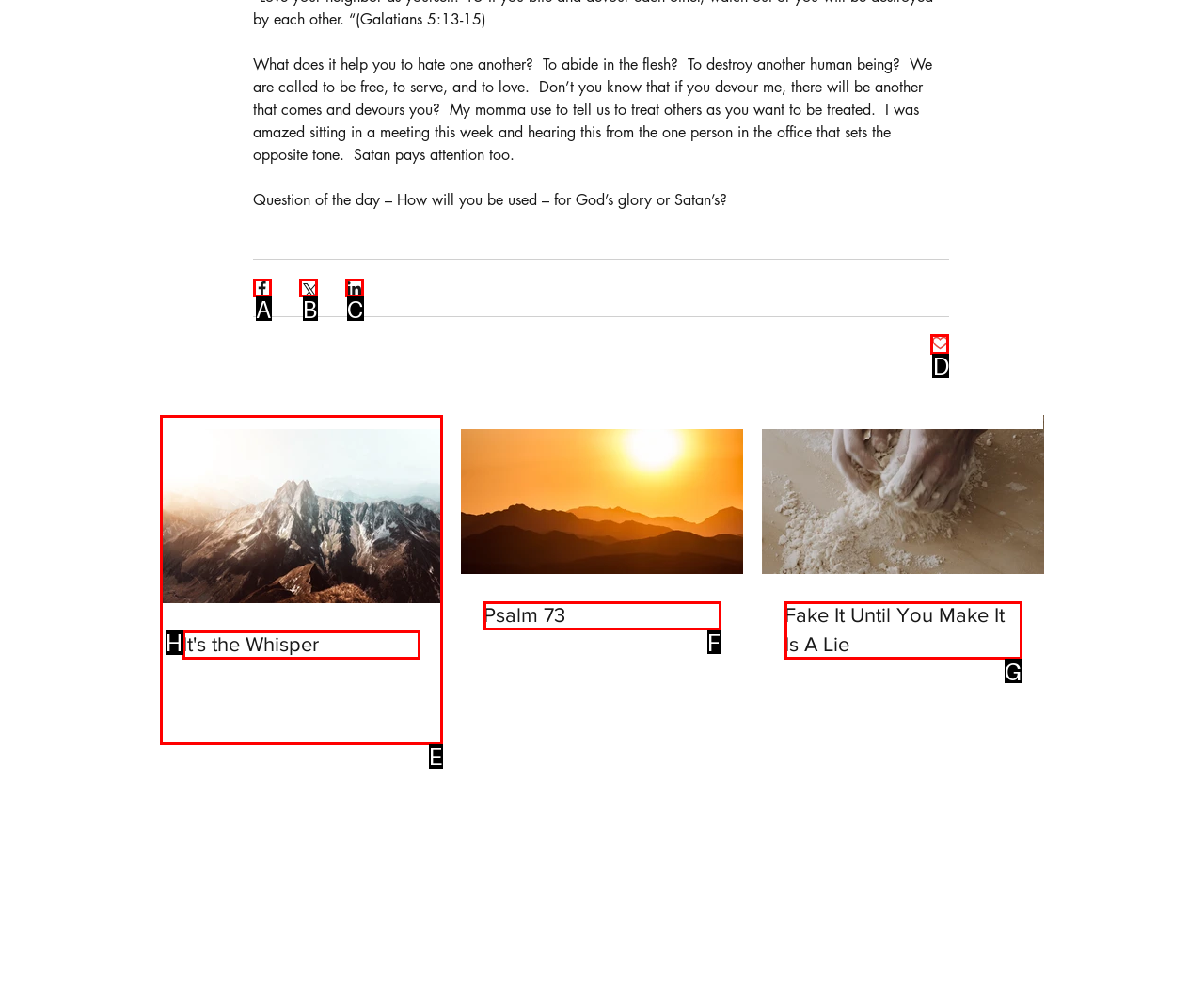Identify which HTML element should be clicked to fulfill this instruction: Like the post Reply with the correct option's letter.

D